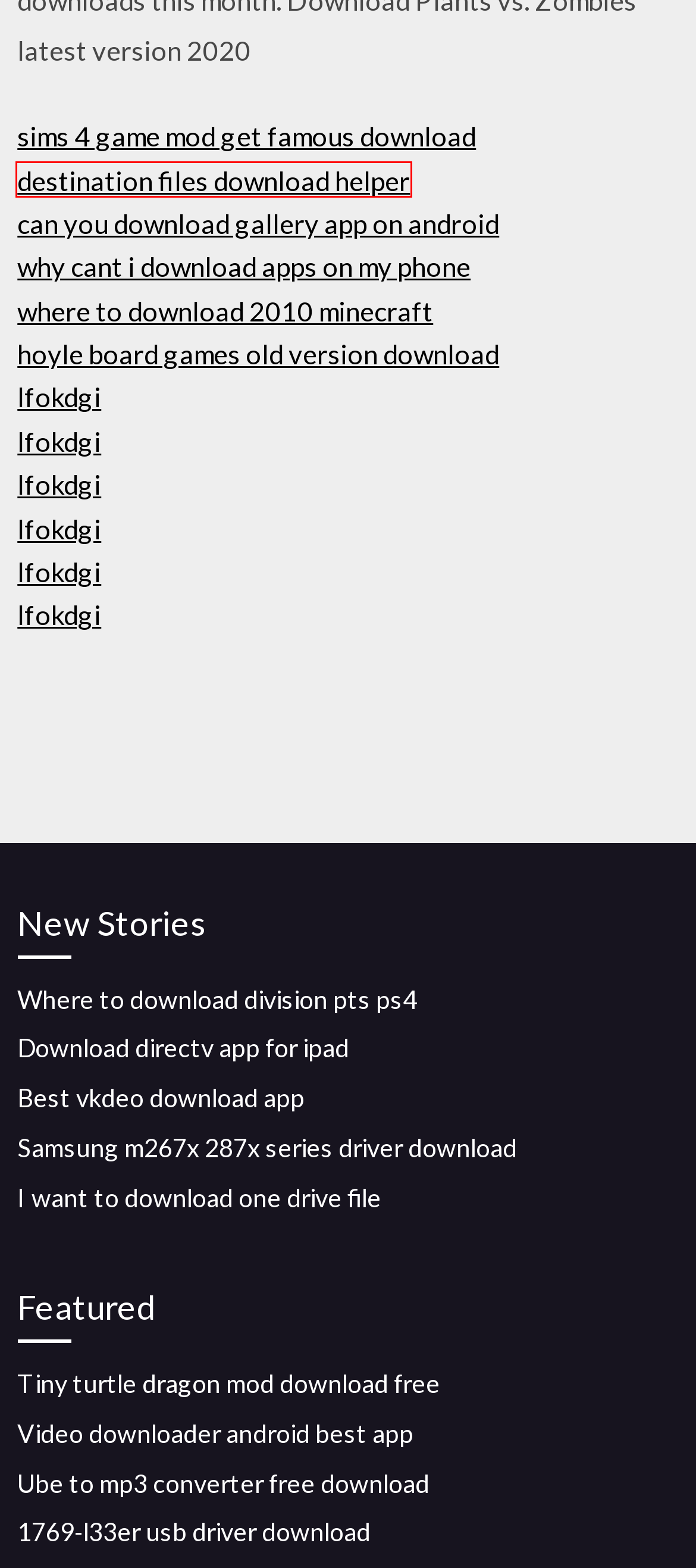Examine the screenshot of a webpage with a red bounding box around an element. Then, select the webpage description that best represents the new page after clicking the highlighted element. Here are the descriptions:
A. I want to download one drive file [2020]
B. Where to download 2010 minecraft (2020)
C. Where to download division pts ps4 (2020)
D. Destination files download helper (2020)
E. Samsung m267x 287x series driver download [2020]
F. 1769-l33er usb driver download (2020)
G. Hoyle board games old version download (2020)
H. Download directv app for ipad [2020]

D